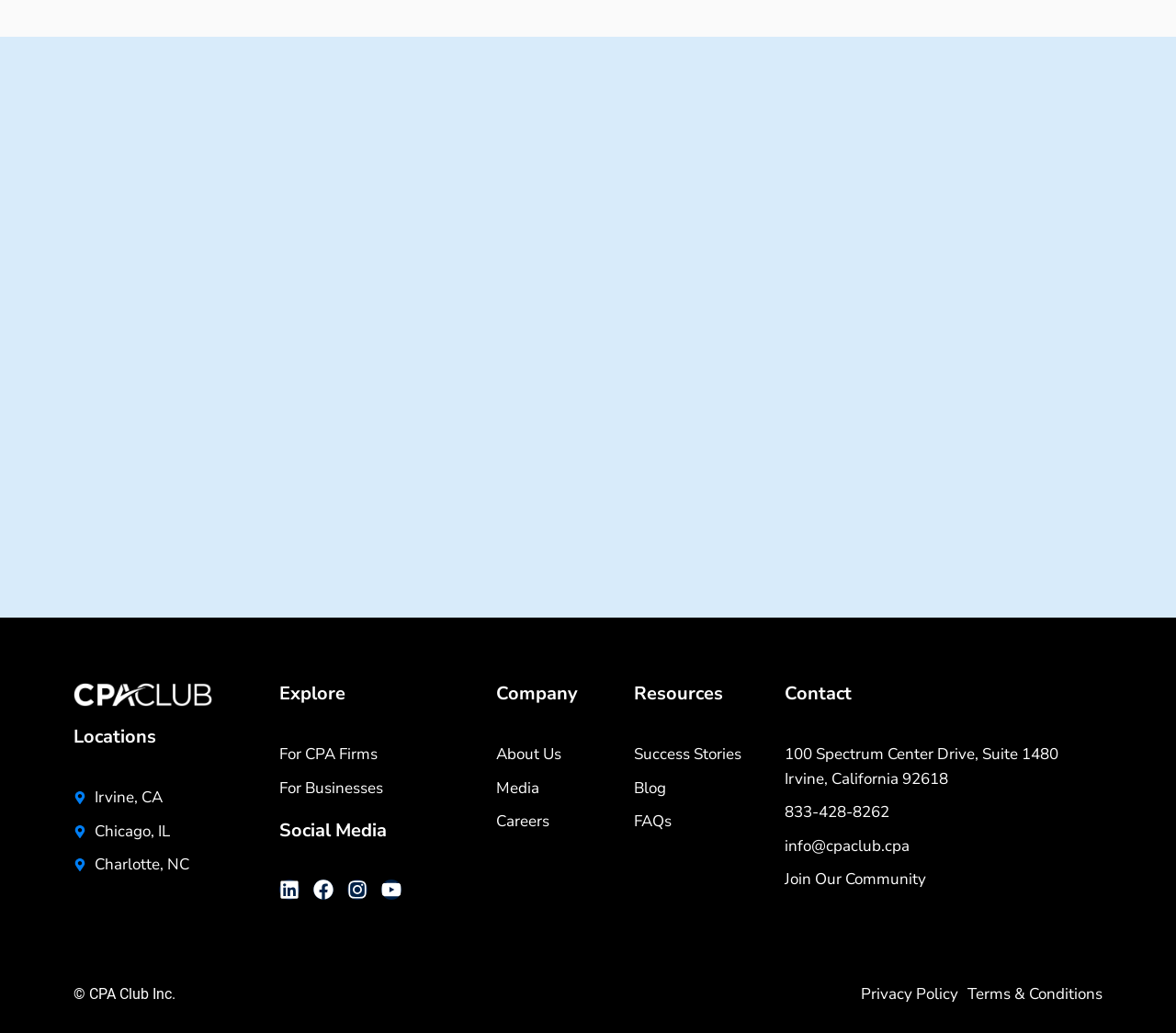Give a one-word or short phrase answer to the question: 
What social media platforms are linked on the webpage?

Linkedin, Facebook, Instagram, Youtube